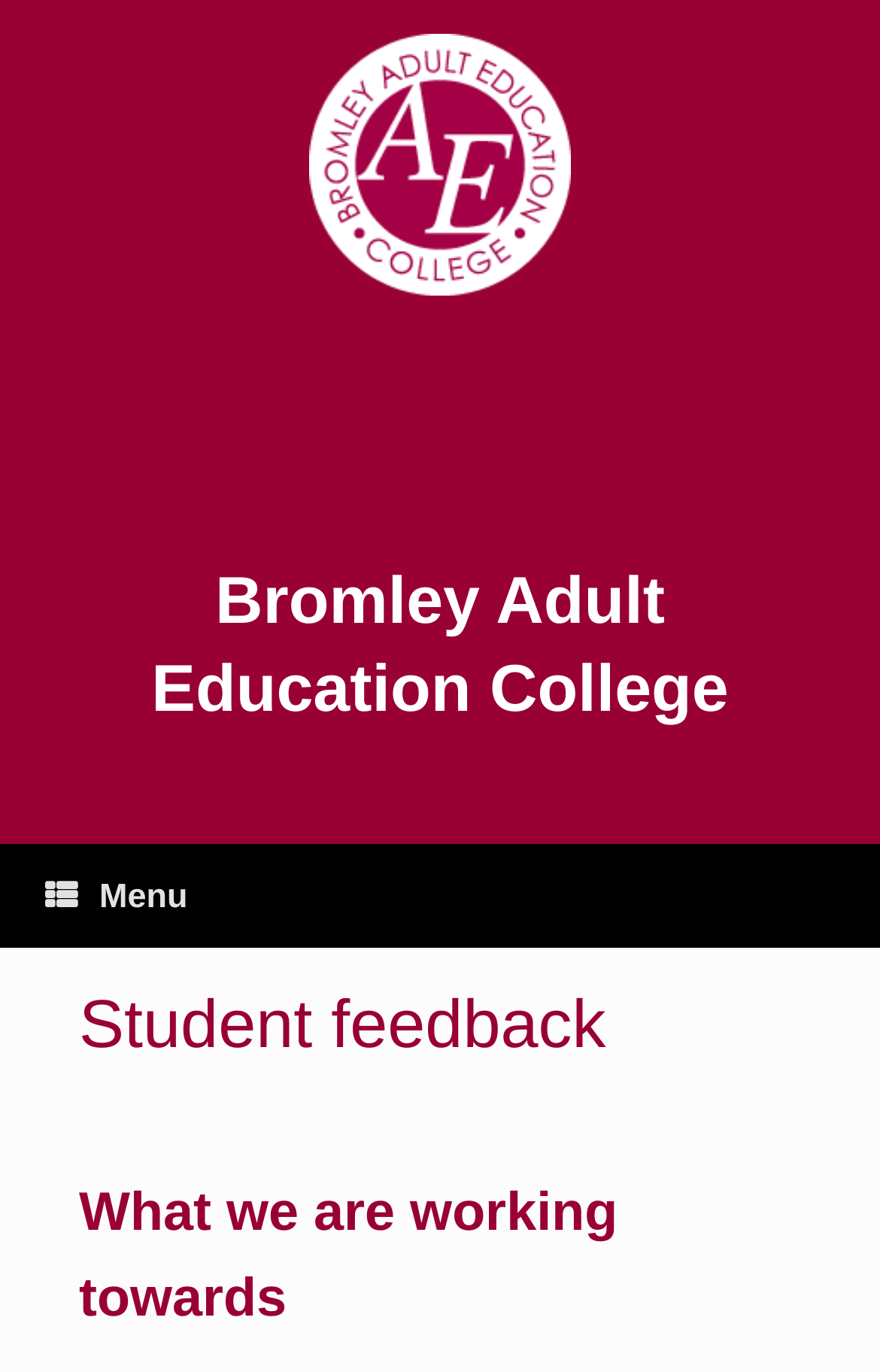Generate the text content of the main heading of the webpage.

Bromley Adult Education College